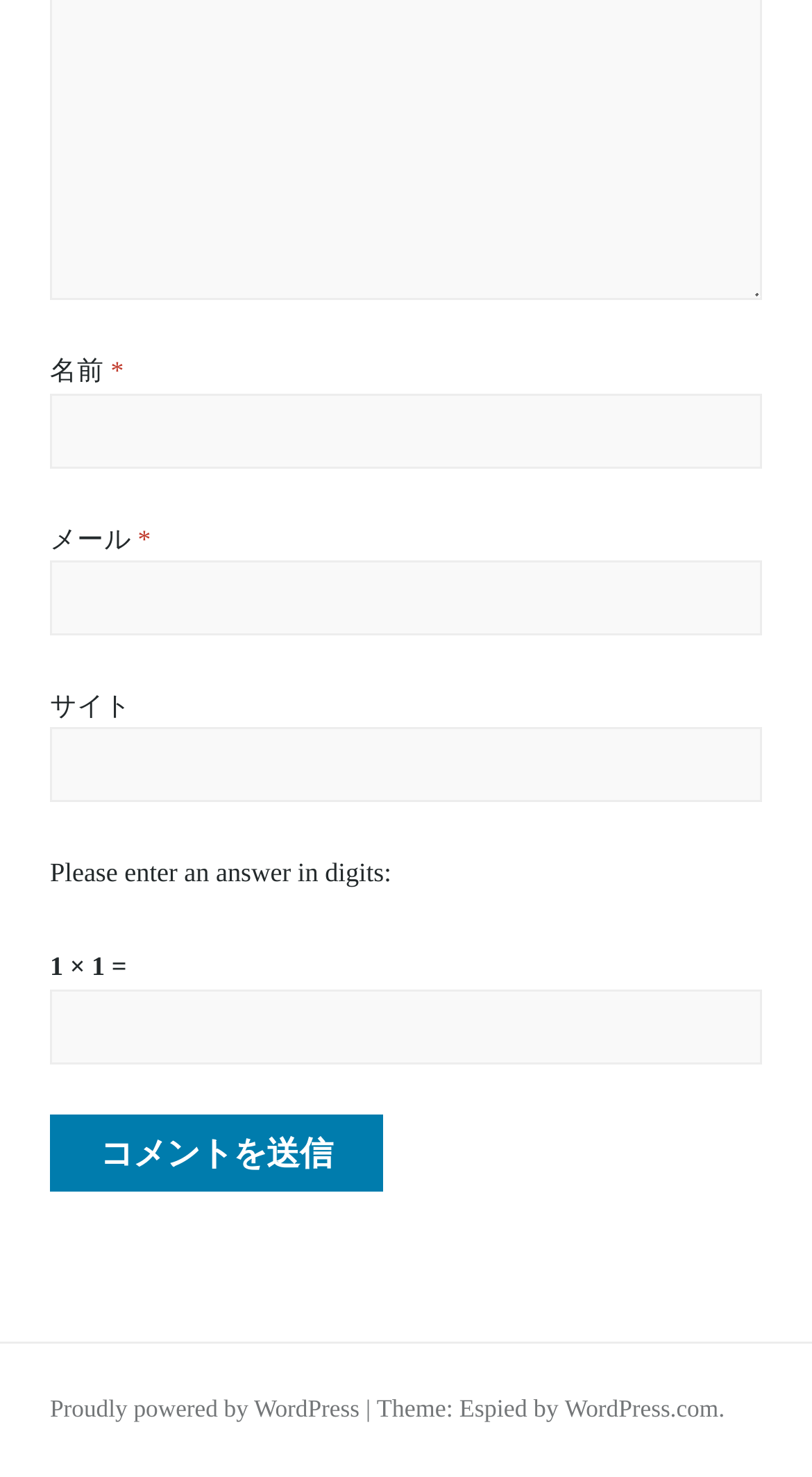Calculate the bounding box coordinates for the UI element based on the following description: "WordPress.com". Ensure the coordinates are four float numbers between 0 and 1, i.e., [left, top, right, bottom].

[0.696, 0.944, 0.885, 0.963]